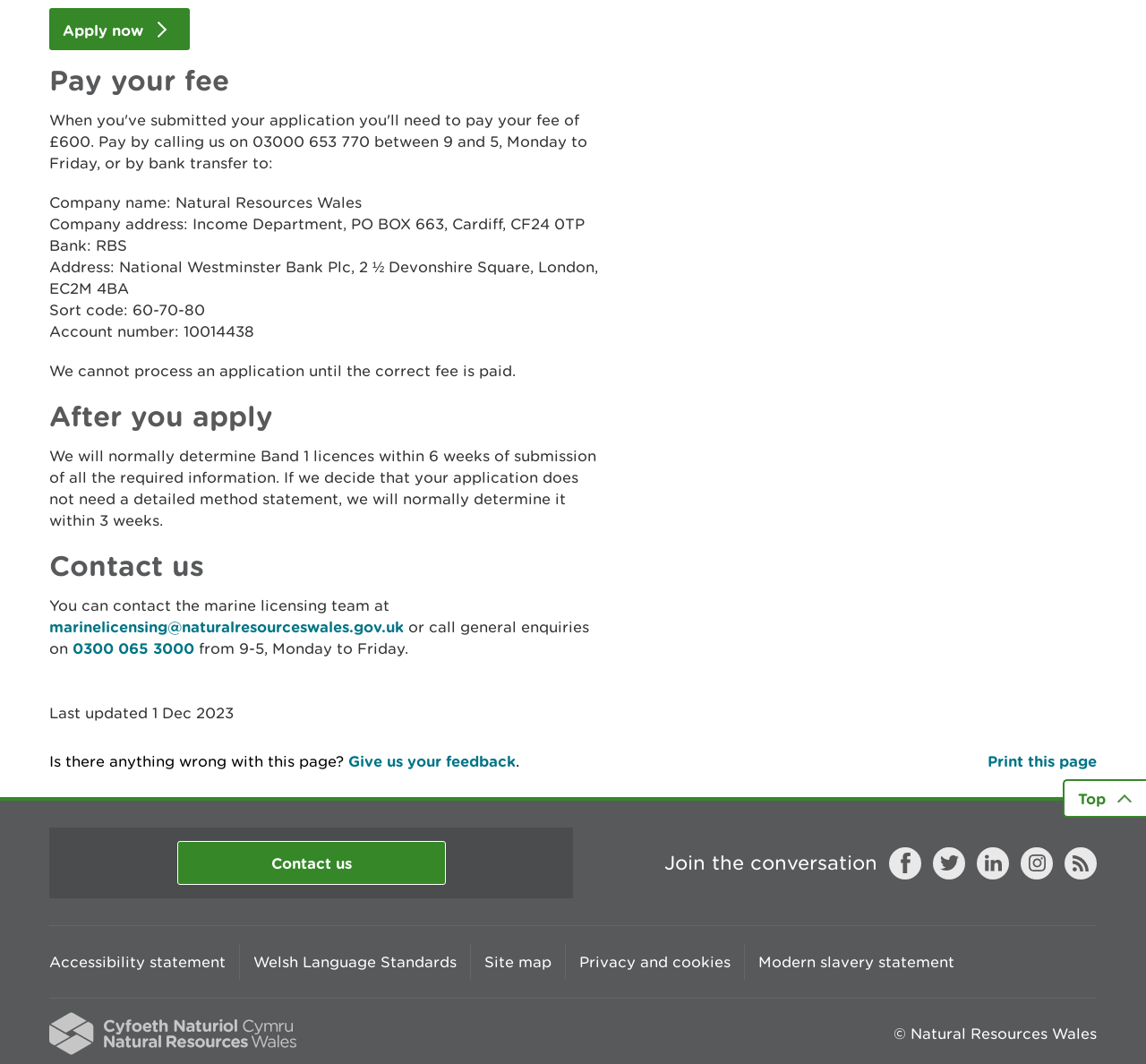Identify the bounding box coordinates of the section that should be clicked to achieve the task described: "Give us your feedback".

[0.304, 0.707, 0.45, 0.723]